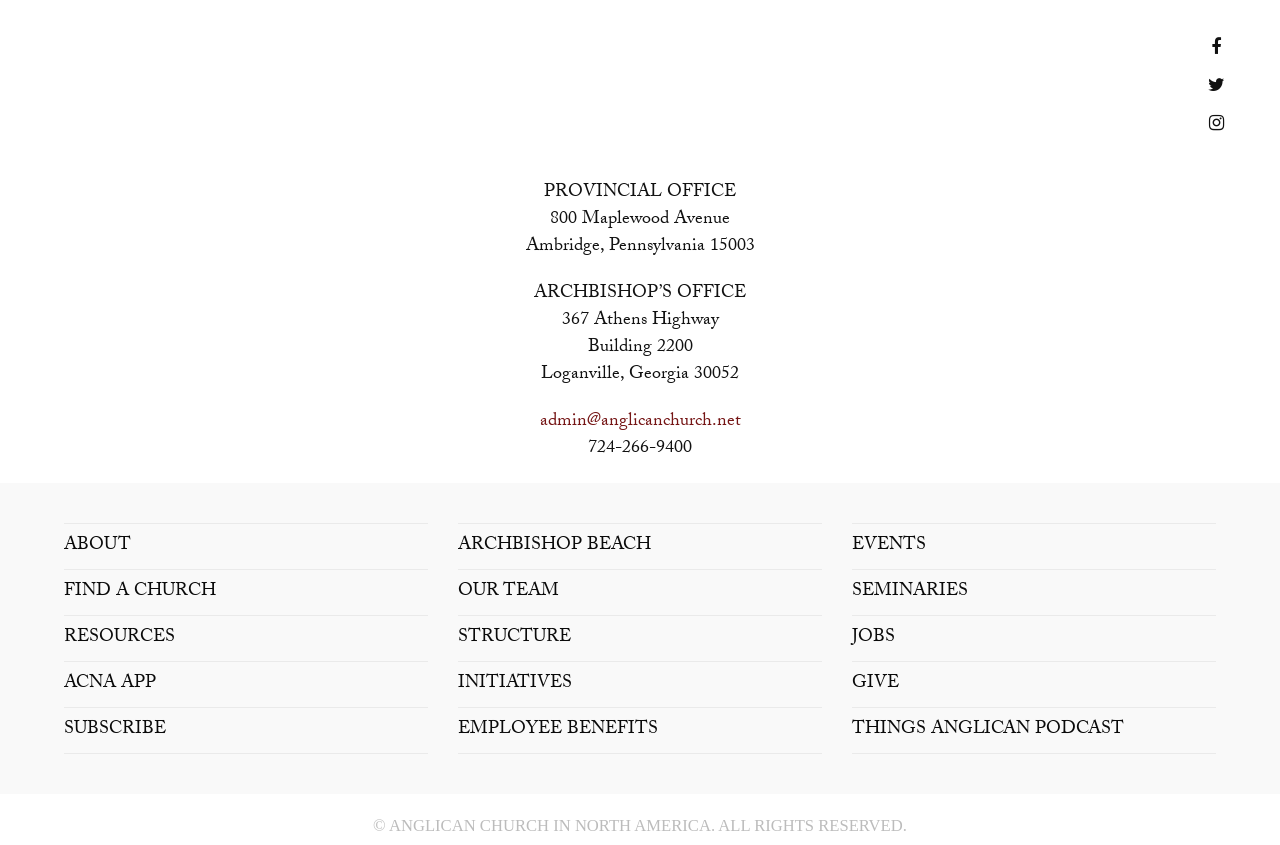Can you show the bounding box coordinates of the region to click on to complete the task described in the instruction: "Learn about the Archbishop’s Office"?

[0.417, 0.33, 0.583, 0.366]